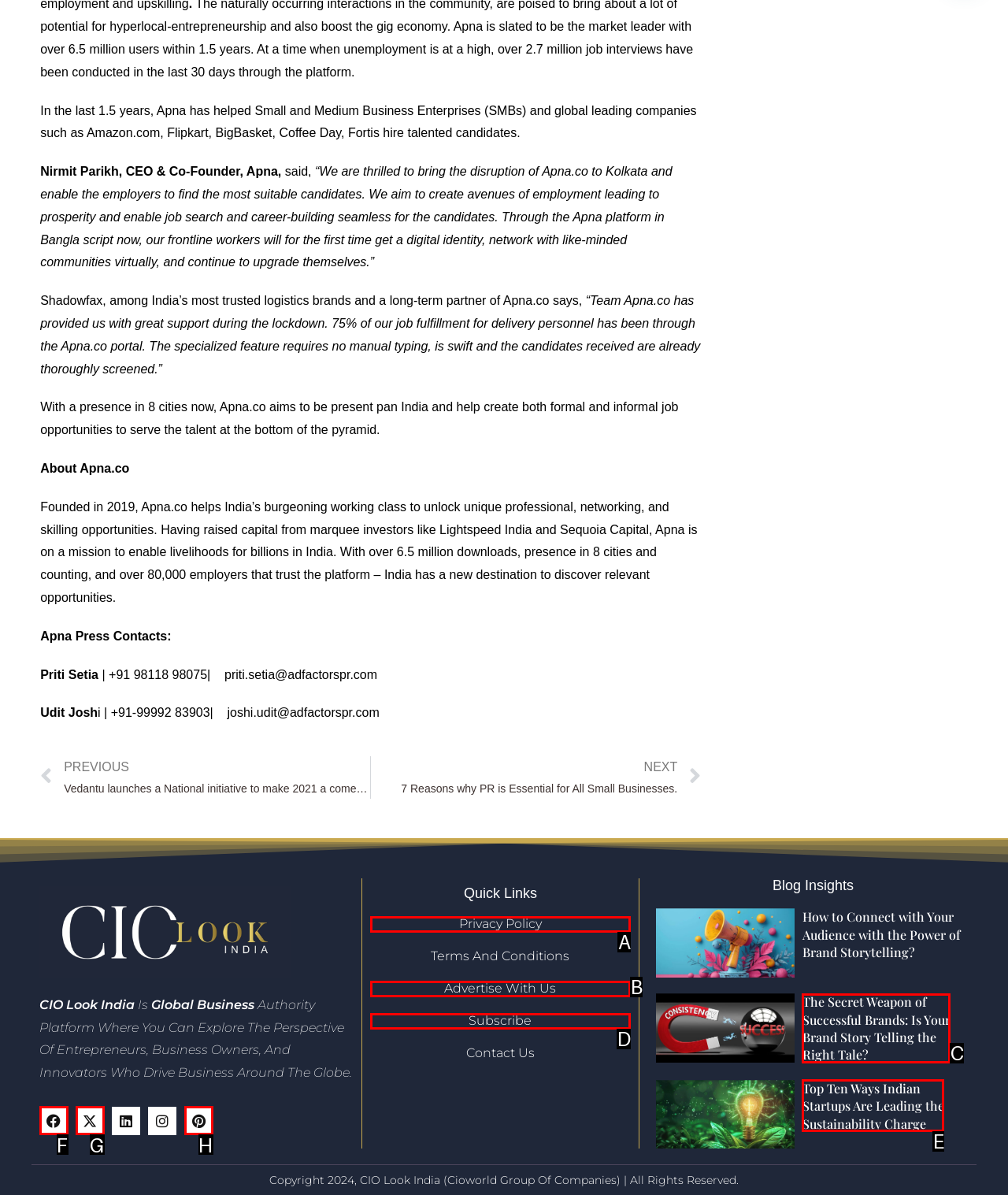Find the option that best fits the description: X-twitter. Answer with the letter of the option.

G